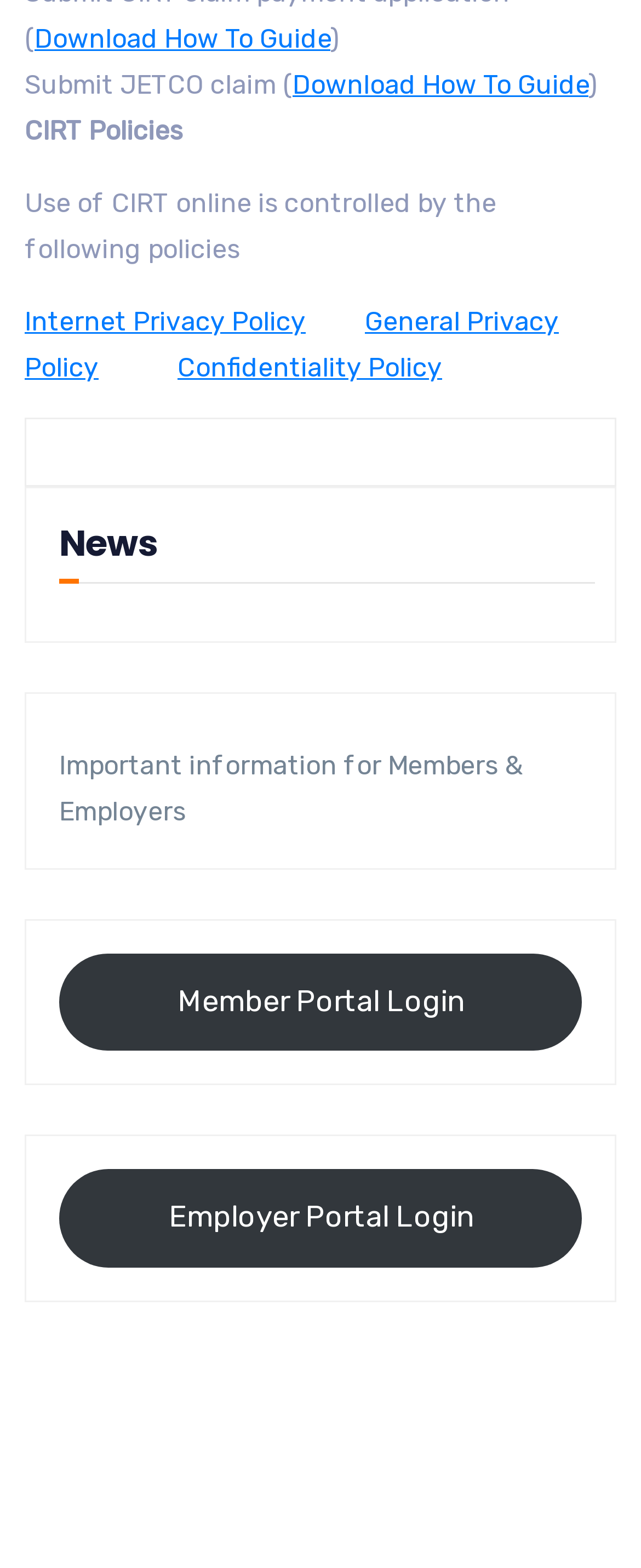What is the purpose of the 'News' section?
Please provide a comprehensive answer based on the information in the image.

The 'News' section likely displays news or important information related to the website's content, as it contains links to specific news items, such as 'Important information for Members & Employers'.